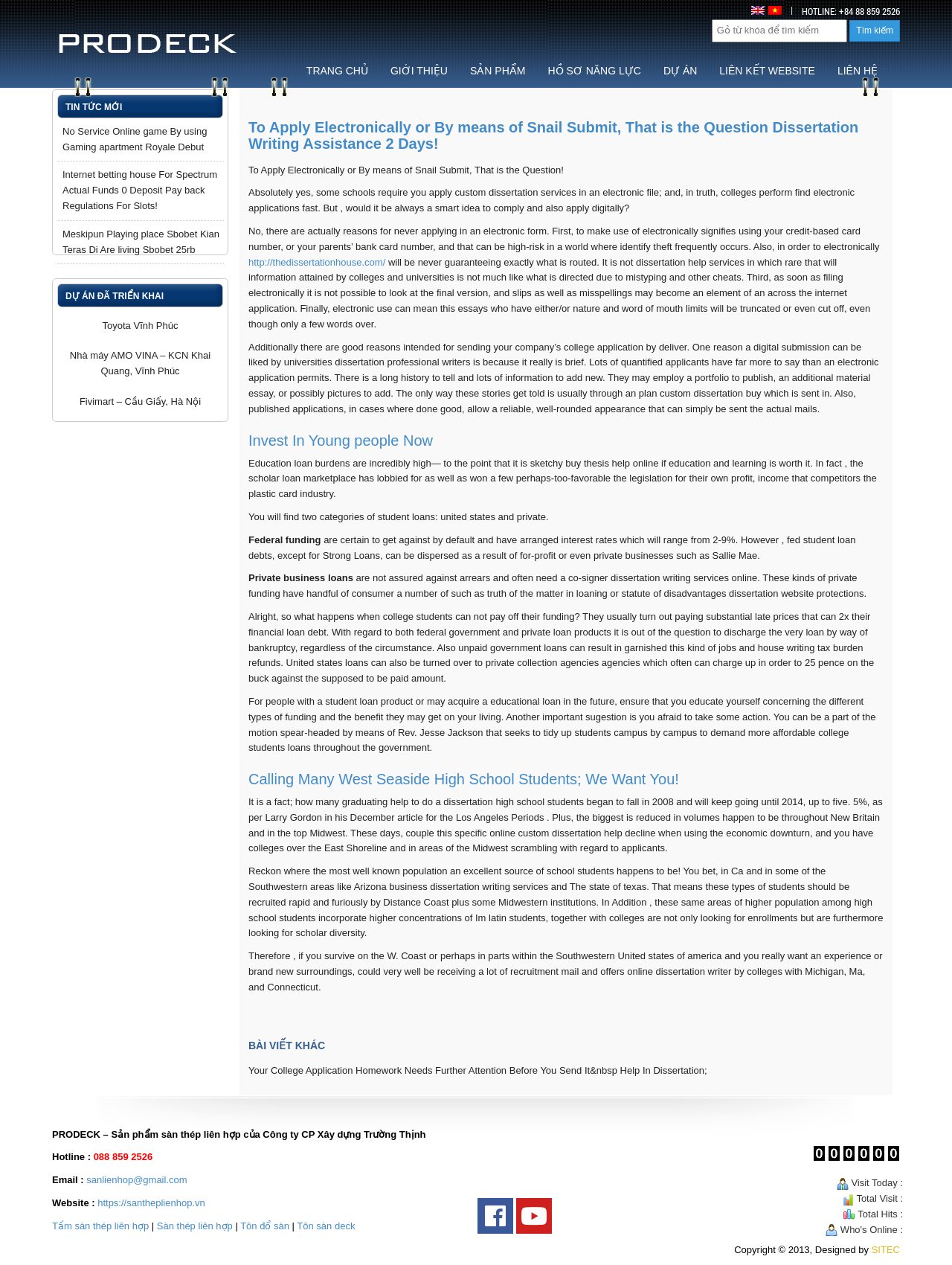Identify the bounding box coordinates of the clickable region to carry out the given instruction: "Send an email to sanlienhop@gmail.com".

[0.091, 0.928, 0.197, 0.937]